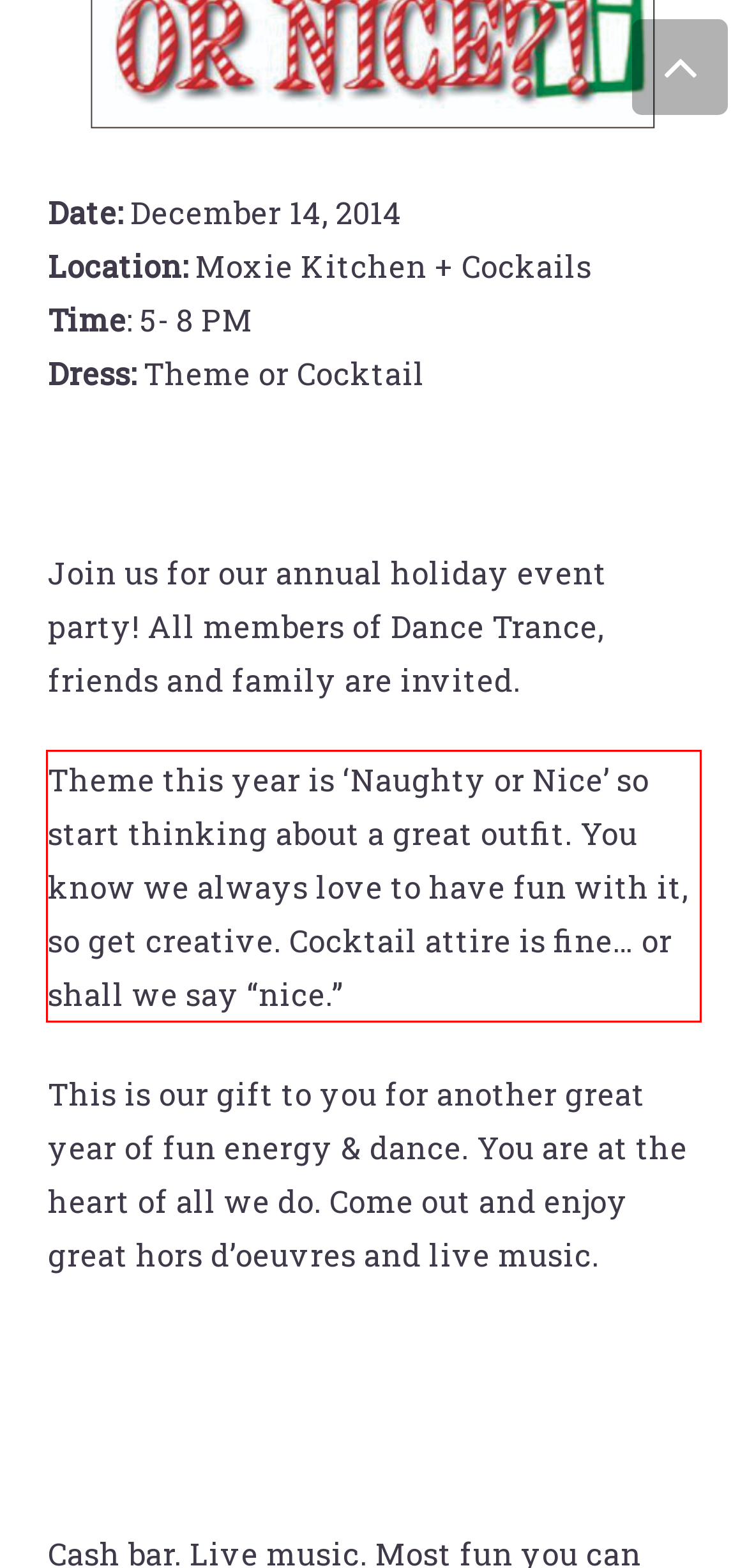You have a screenshot of a webpage with a UI element highlighted by a red bounding box. Use OCR to obtain the text within this highlighted area.

Theme this year is ‘Naughty or Nice’ so start thinking about a great outfit. You know we always love to have fun with it, so get creative. Cocktail attire is fine… or shall we say “nice.”